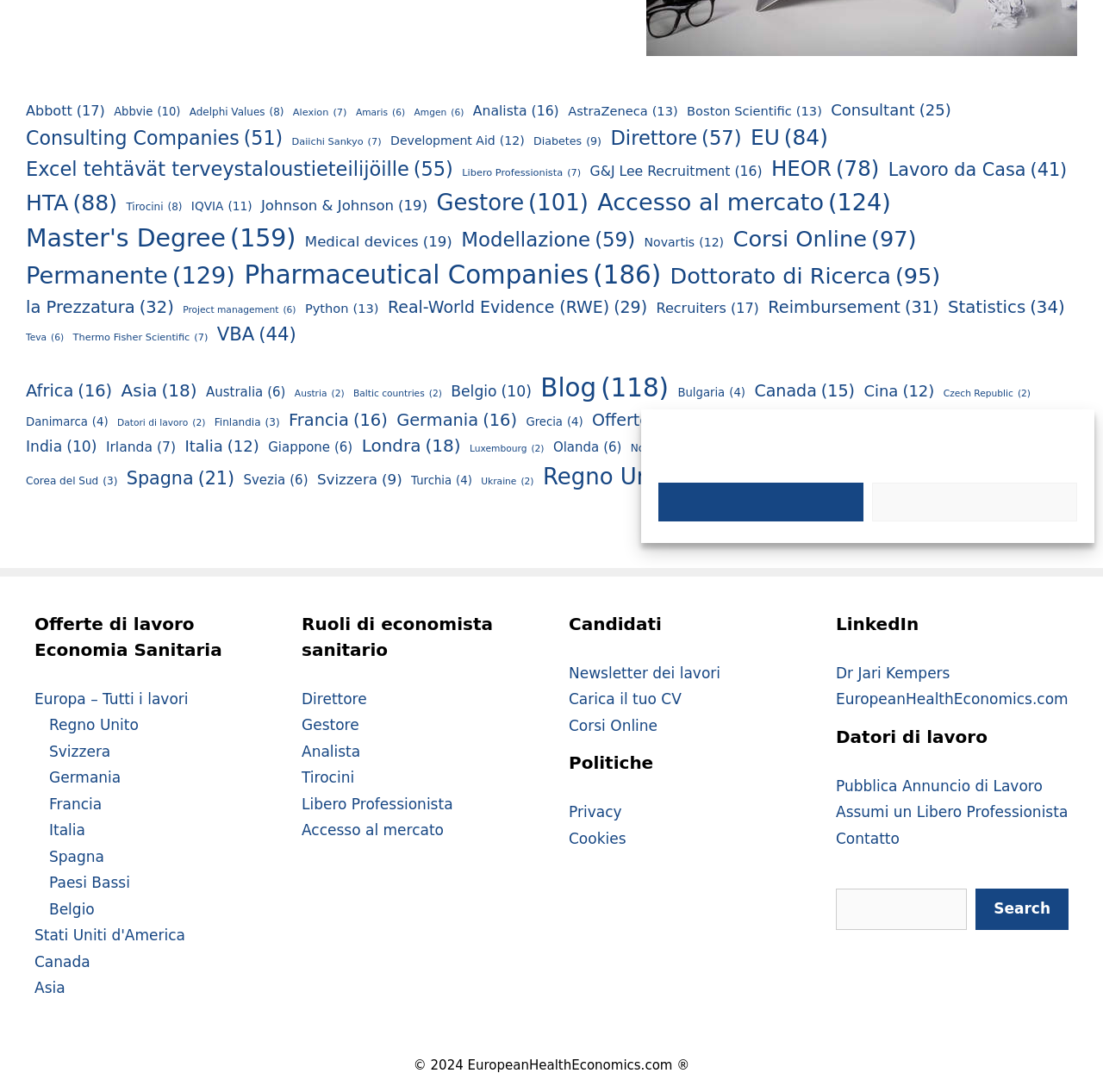Find the bounding box of the web element that fits this description: "Germania (16)".

[0.359, 0.373, 0.469, 0.396]